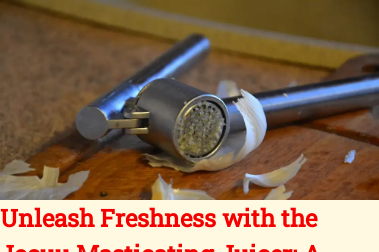Describe all the elements and aspects of the image comprehensively.

The image showcases a close-up view of the Jocuu Masticating Juicer, emphasizing its sleek design and functional features. The juicer is prominently displayed on a wooden countertop, highlighting the quality materials used in its construction. Surrounding the juicer, small remnants of juiced produce suggest its recent use, reflecting the freshness and vitality it brings to kitchen tasks. The caption, "Unleash Freshness with the Jocuu Masticating Juicer: A Home Essential for Health Enthusiasts," implies that this appliance is not just a tool, but a vital addition to a health-conscious lifestyle, perfect for those seeking to extract nutrients and flavors from fruits and vegetables efficiently.